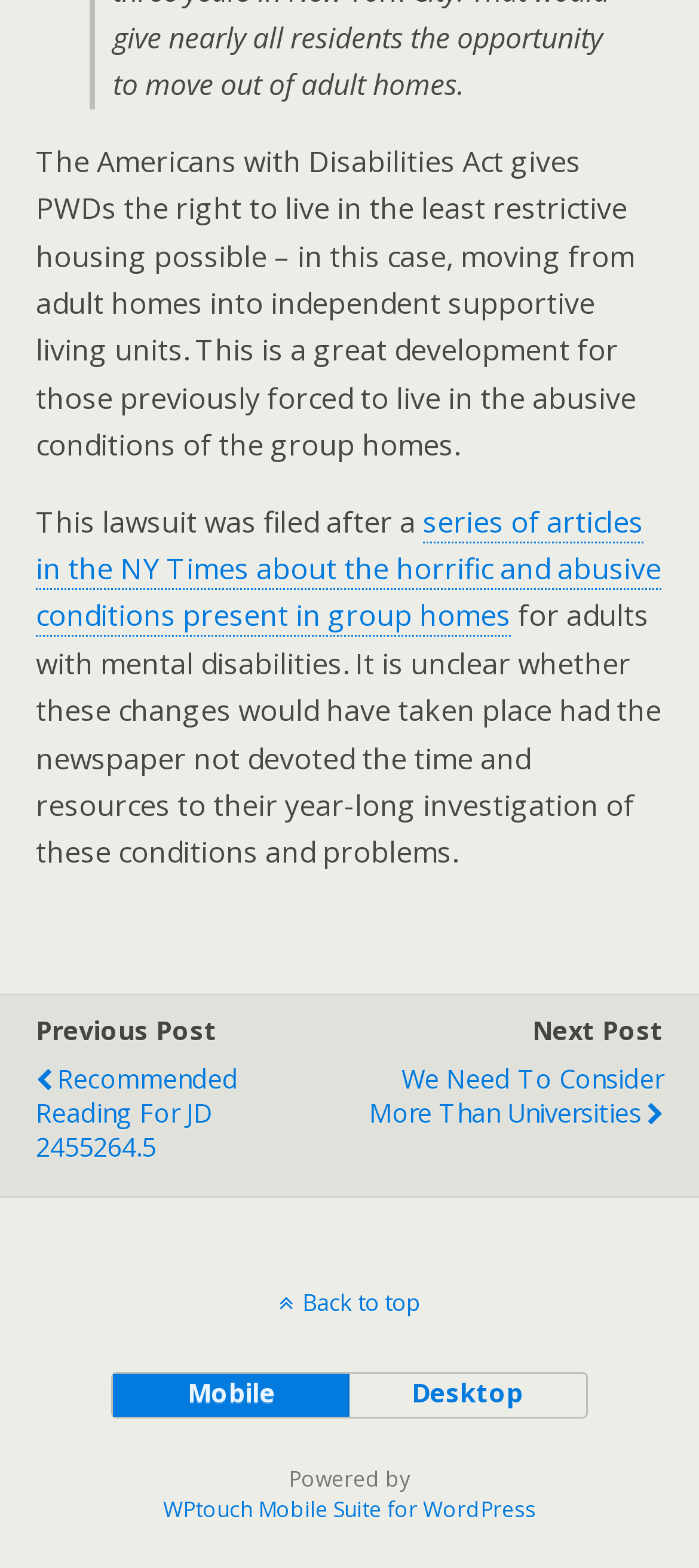Provide a single word or phrase to answer the given question: 
What law gives PWDs the right to live in the least restrictive housing?

Americans with Disabilities Act